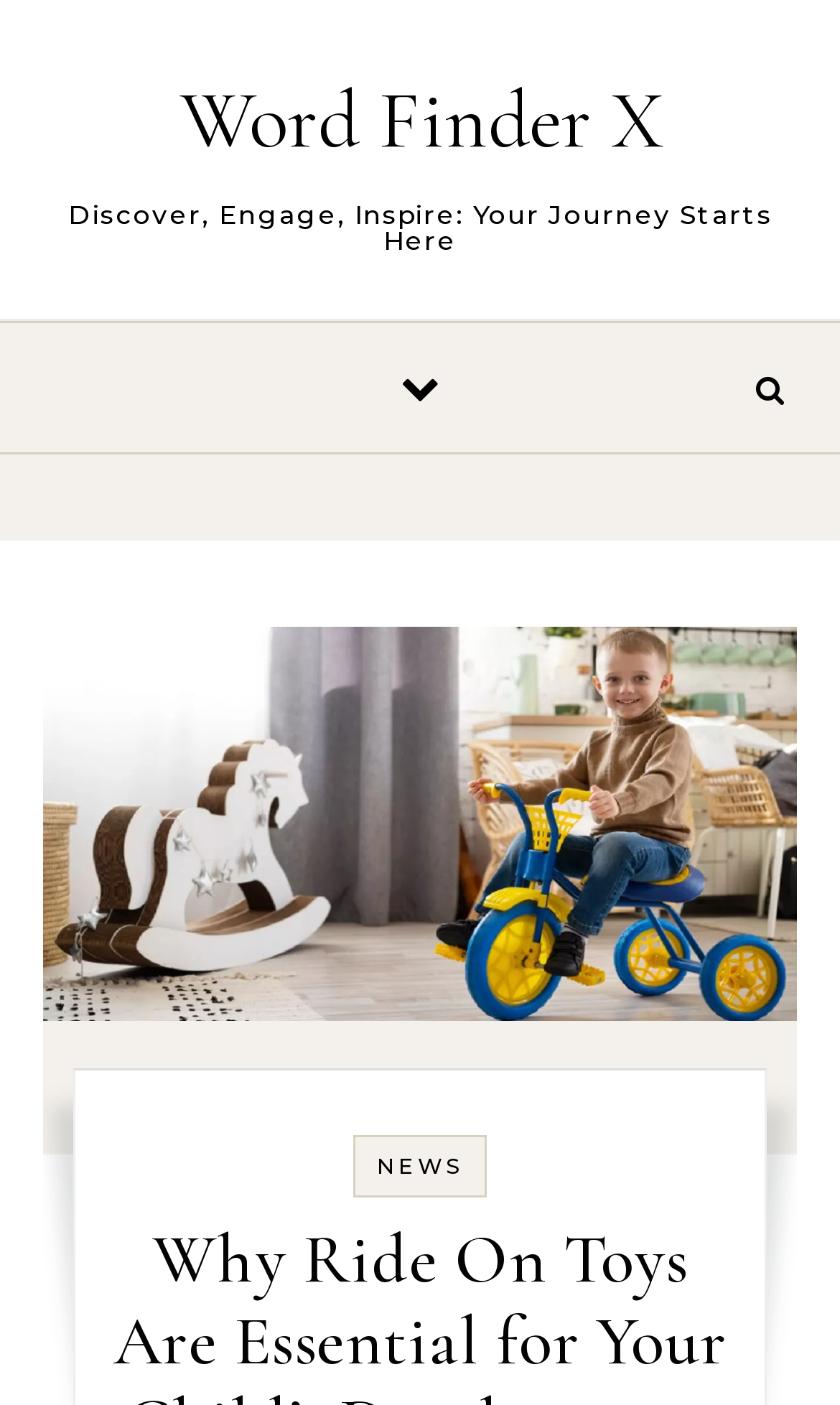Can you look at the image and give a comprehensive answer to the question:
What is the category of the link at the bottom?

I found a link element at the bottom of the webpage with the text 'NEWS', indicating that it is a category or section of the website.